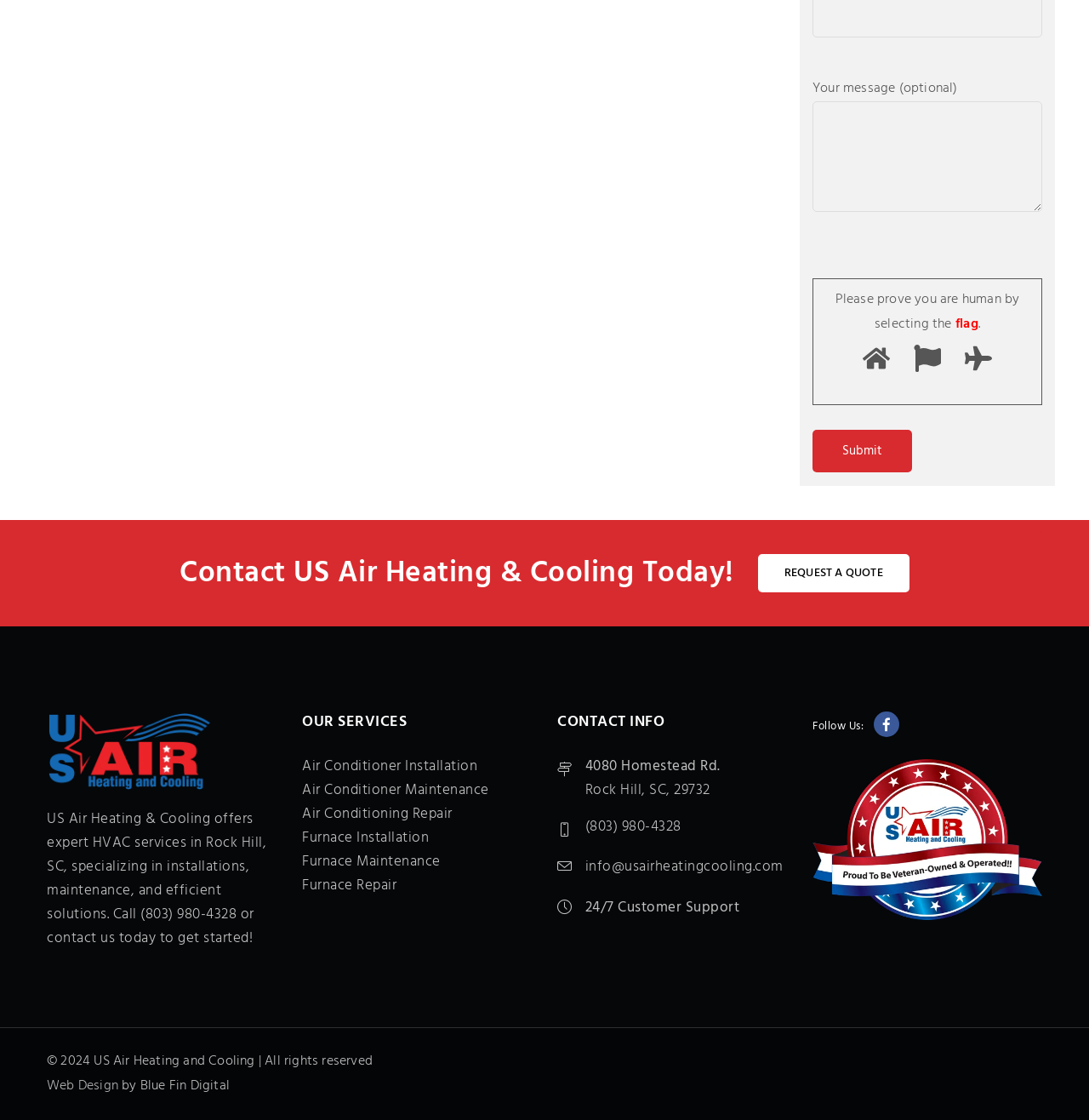Please reply to the following question with a single word or a short phrase:
What is the phone number of the company?

(803) 980-4328